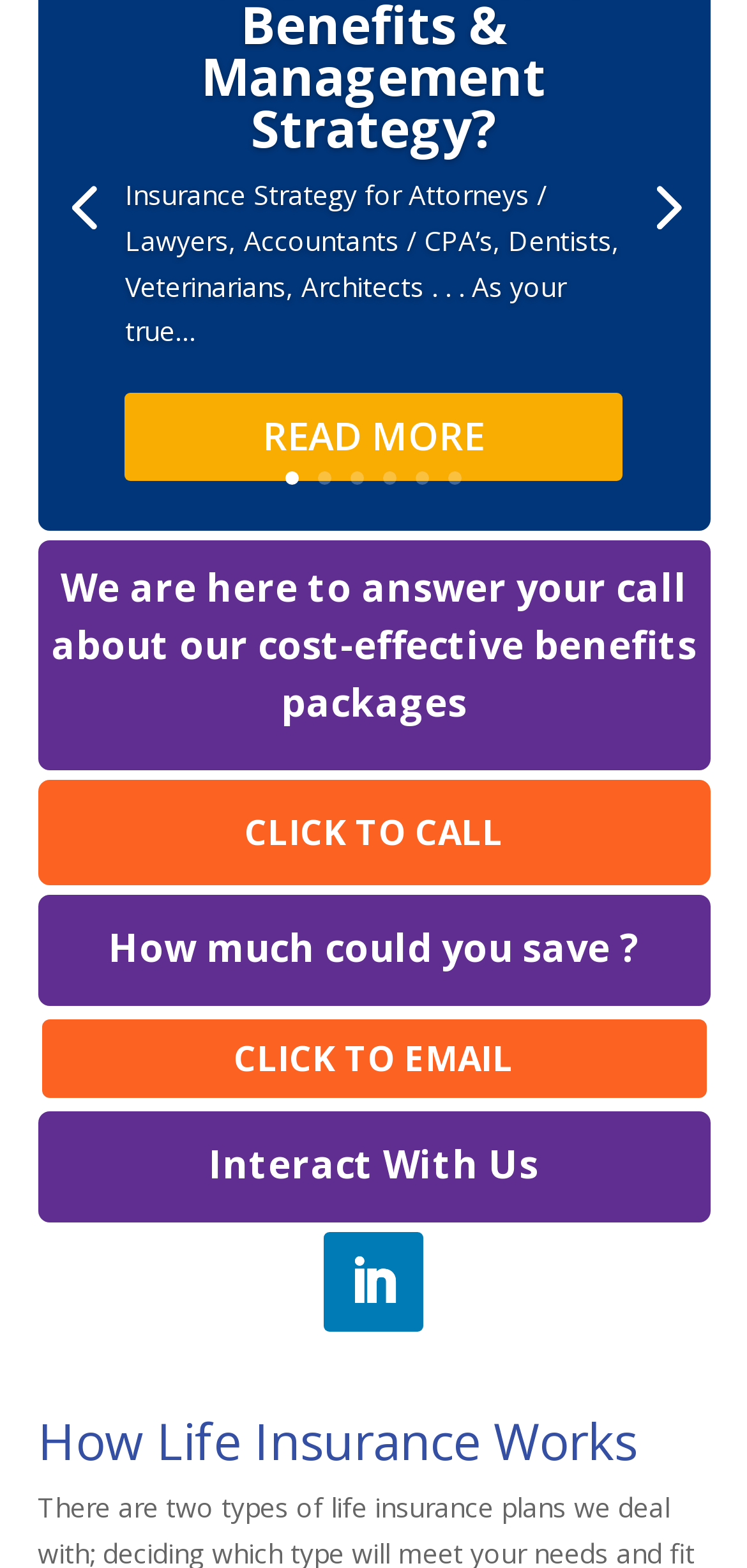Please identify the bounding box coordinates of the clickable area that will allow you to execute the instruction: "Learn about life insurance plans".

[0.05, 0.903, 0.95, 0.947]